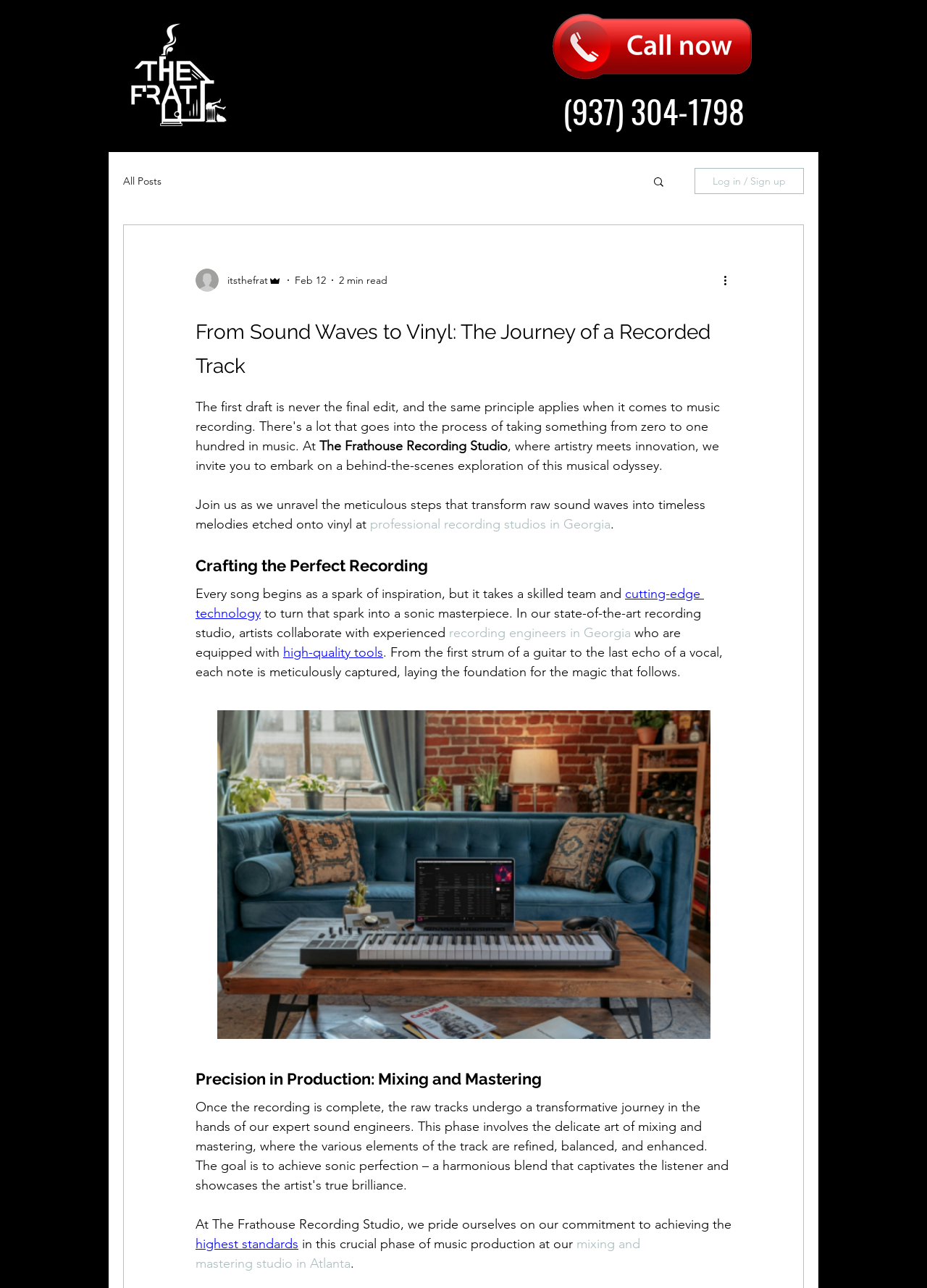Please provide a detailed answer to the question below by examining the image:
What type of technology is used in the recording studio?

I found the answer by reading the link element with the text 'cutting-edge technology', which suggests that the recording studio uses cutting-edge technology.